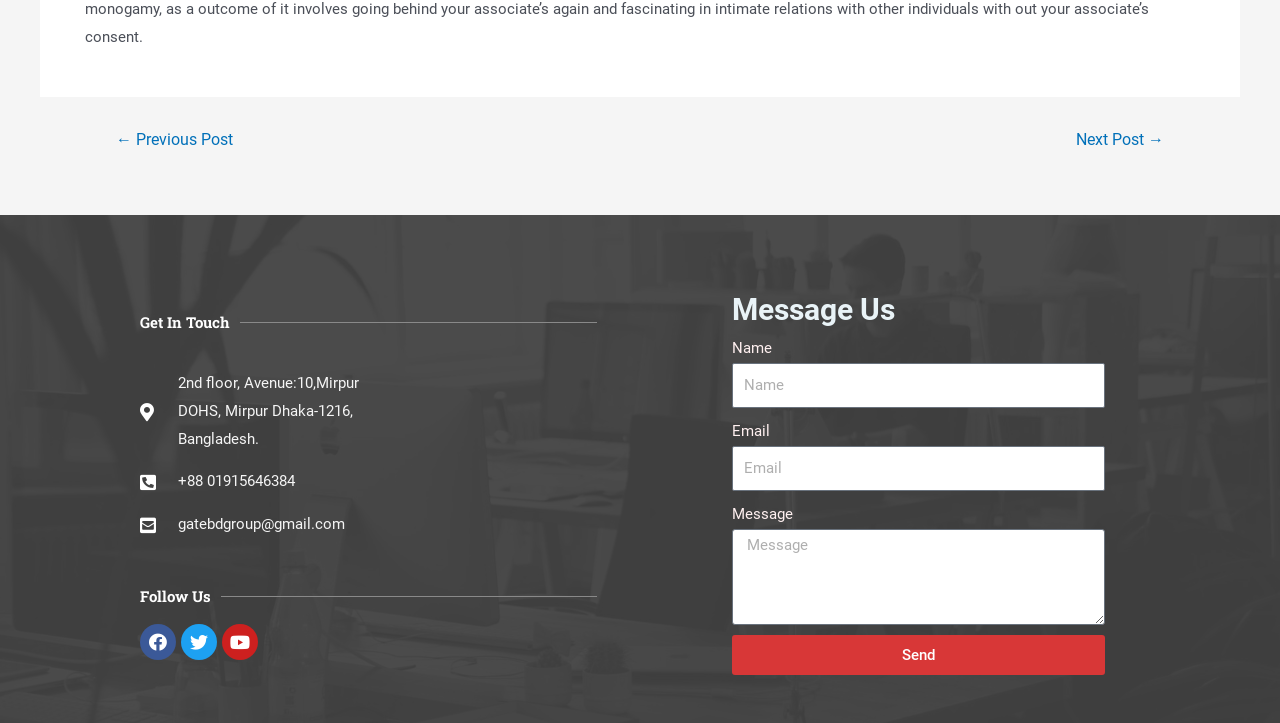What is the phone number of the company?
Please look at the screenshot and answer in one word or a short phrase.

+88 01915646384